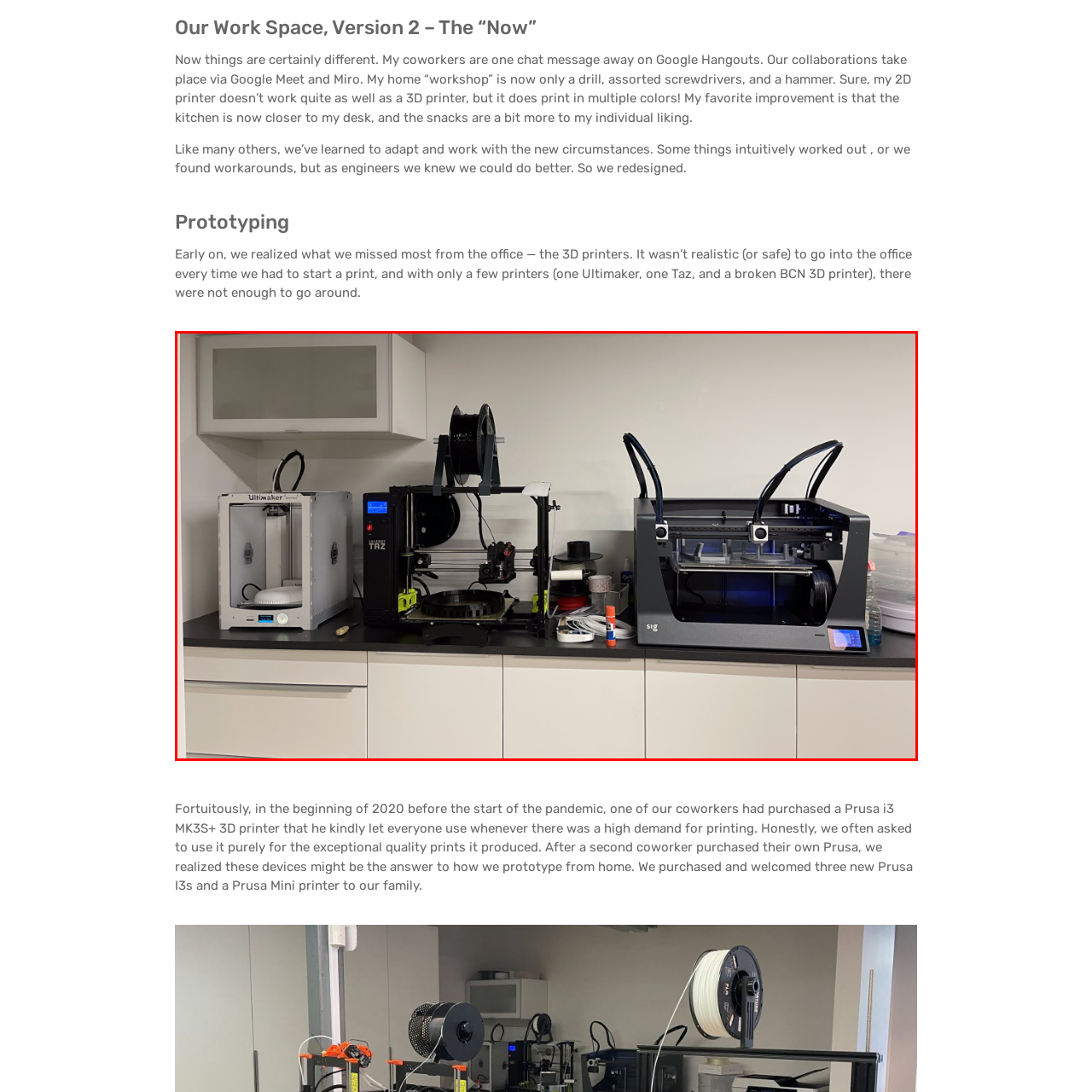Create a detailed description of the image enclosed by the red bounding box.

The image showcases a workspace that features three distinct 3D printers arranged neatly on a countertop. On the left, the Ultimaker 2 stands prominently, characterized by its sleek design and white exterior. Next to it is the Lulzbot Taz, which is notable for its robust build and advanced features, positioned in the center. On the far right, the sig 3D printer is displayed, with a modern design and user-friendly interface. 

The background hints at an organized environment, with supplies such as filament spools and other accessories, indicating an actively utilized prototyping area. This setup reflects a transition to remote work, where these printers play a crucial role in adapting engineering processes to home environments, particularly highlighted as an essential resource during the pandemic. This workspace is not only functional but also illustrates the team's commitment to innovation and quality in their work.